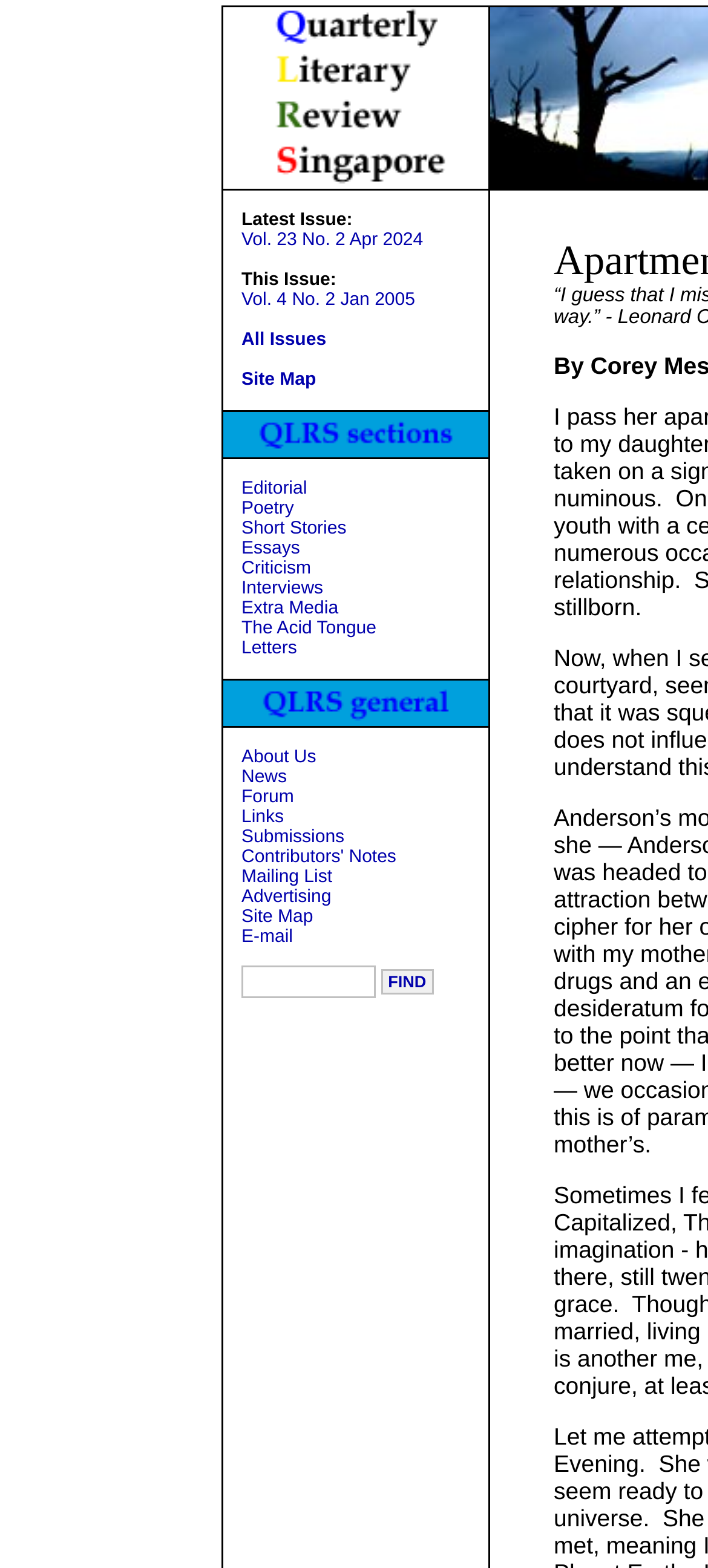What is the name of the literary review?
Please provide a single word or phrase based on the screenshot.

Quarterly Literary Review Singapore